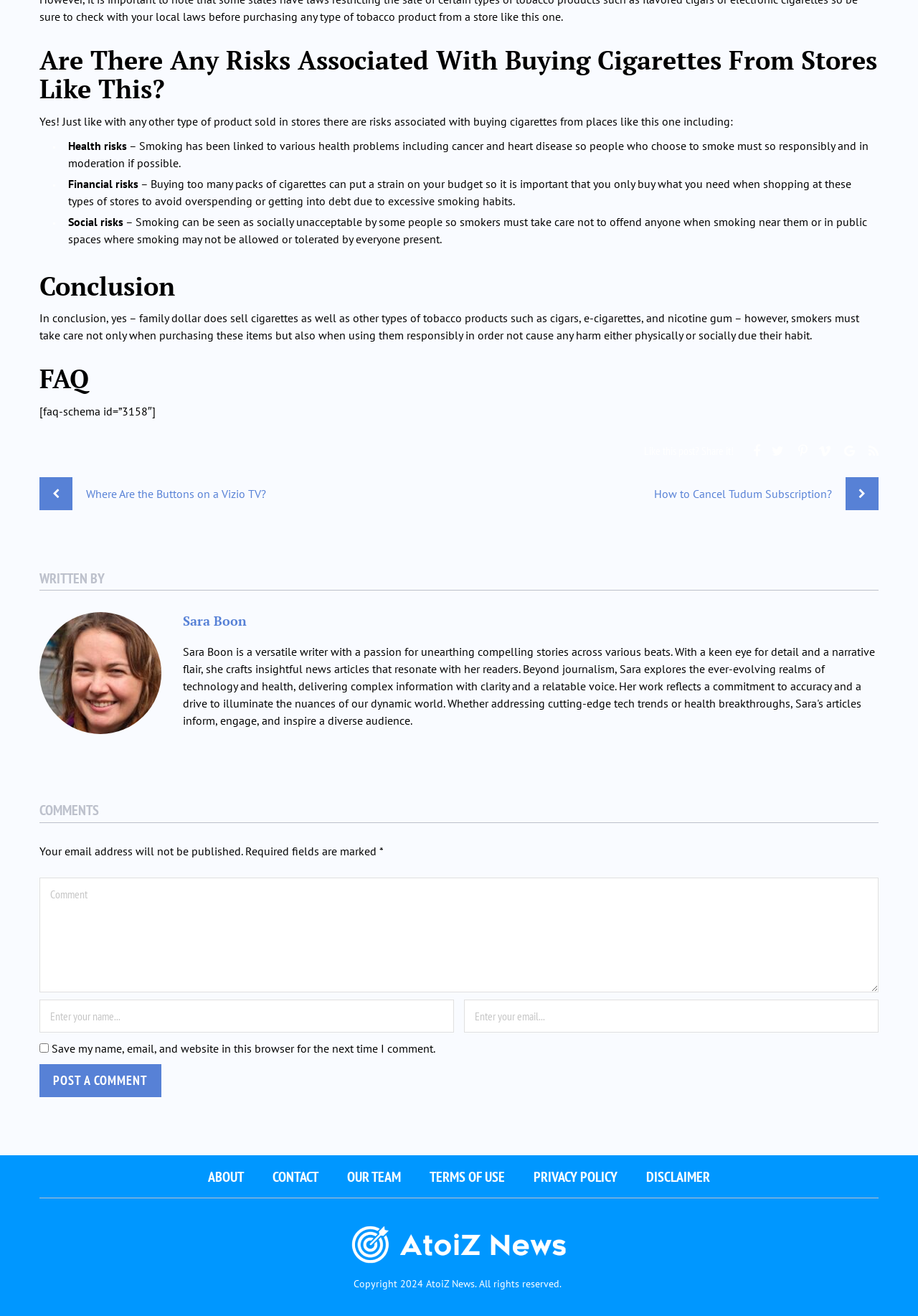Please locate the bounding box coordinates of the element that needs to be clicked to achieve the following instruction: "Leave a comment". The coordinates should be four float numbers between 0 and 1, i.e., [left, top, right, bottom].

[0.043, 0.667, 0.957, 0.754]